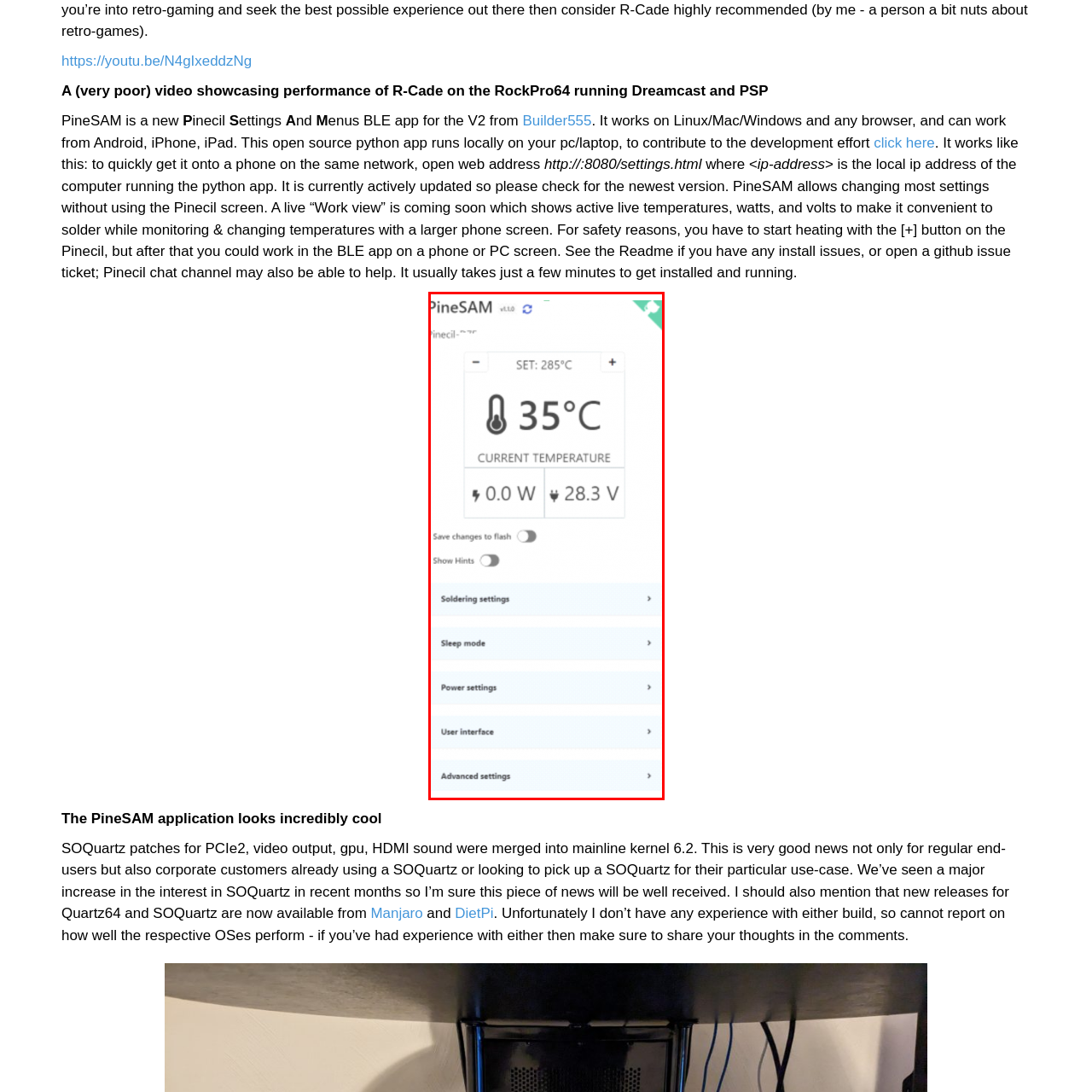Direct your attention to the image marked by the red boundary, What operating systems is the PineSAM application compatible with? Provide a single word or phrase in response.

Linux, Mac, and Windows